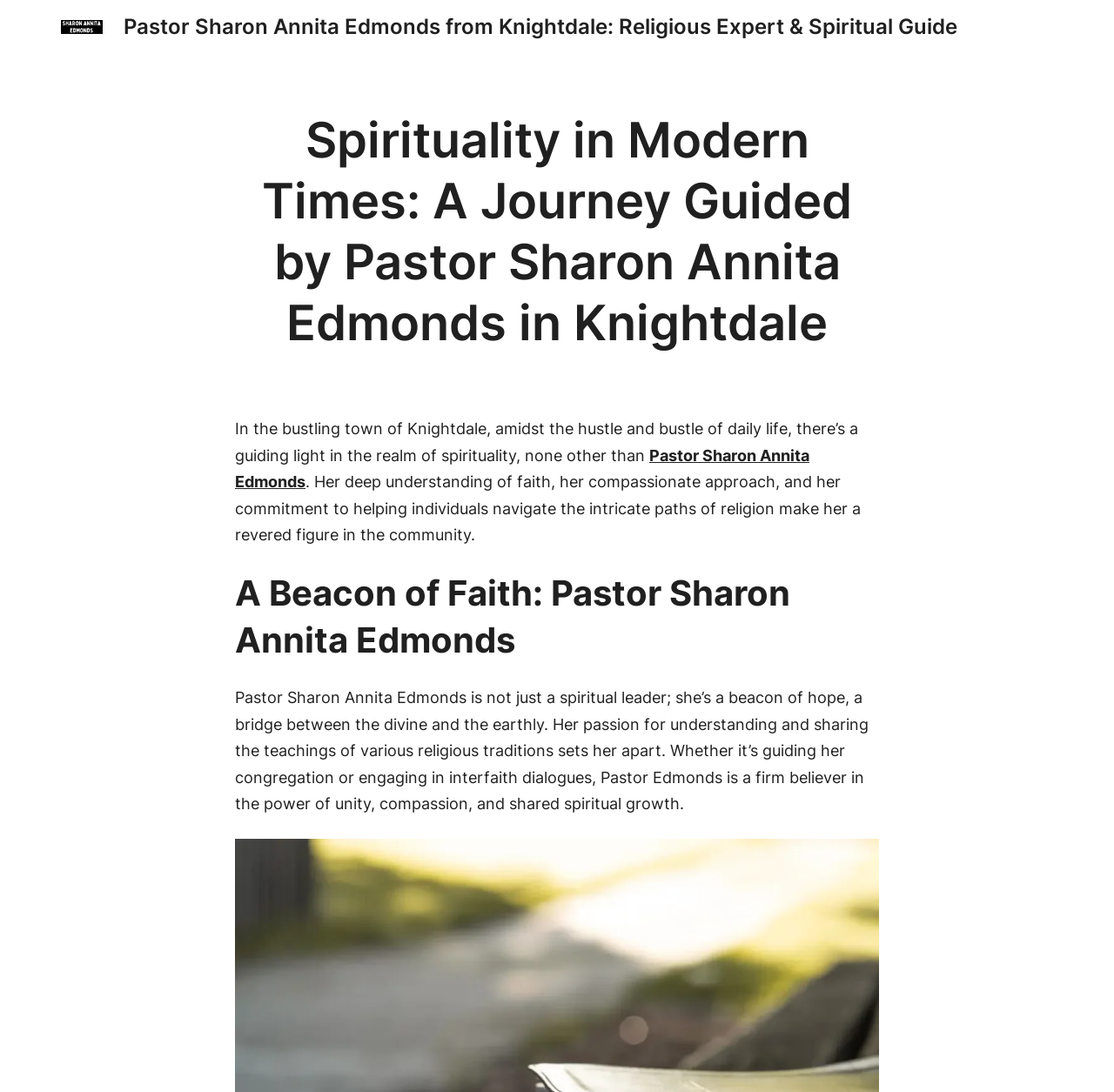Locate the headline of the webpage and generate its content.

Pastor Sharon Annita Edmonds from Knightdale: Religious Expert & Spiritual Guide